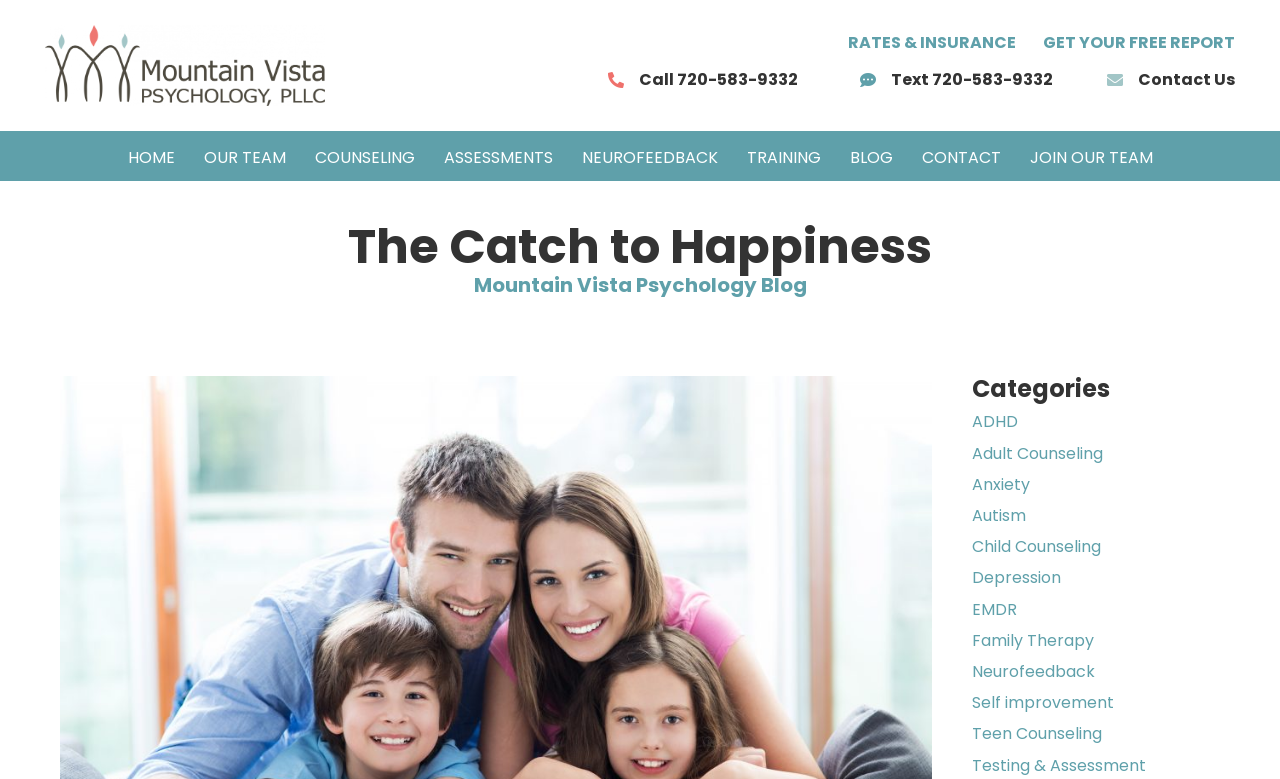Identify the bounding box coordinates of the clickable region required to complete the instruction: "Read about anxiety". The coordinates should be given as four float numbers within the range of 0 and 1, i.e., [left, top, right, bottom].

[0.759, 0.607, 0.805, 0.637]